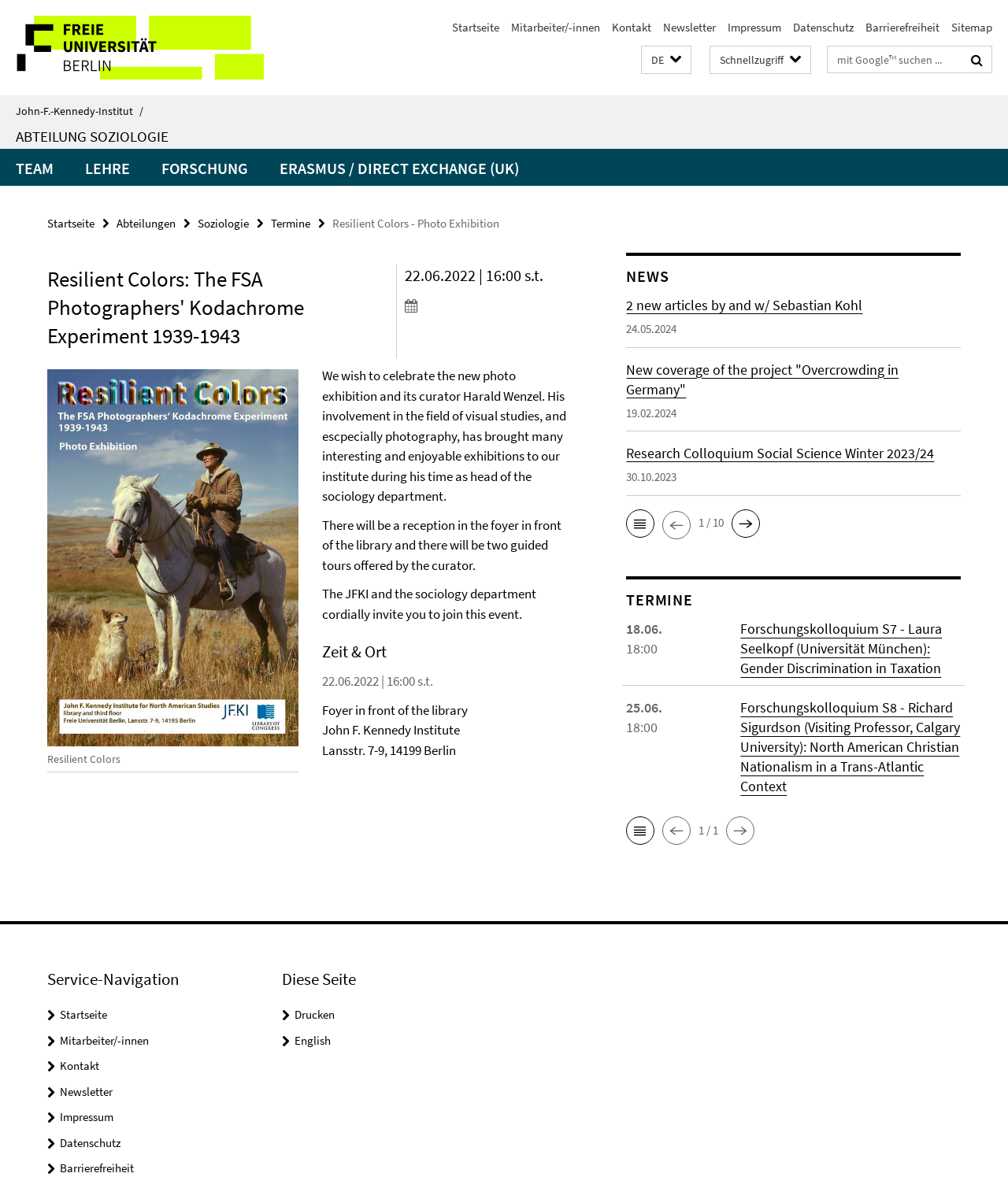Where is the John F. Kennedy Institute located?
Please give a detailed and elaborate explanation in response to the question.

The question asks for the location of the John F. Kennedy Institute. By looking at the webpage, we can see that the 'Zeit & Ort' section has the address 'Foyer in front of the library, John F. Kennedy Institute, Lansstr. 7-9, 14199 Berlin', which provides the location of the institute.